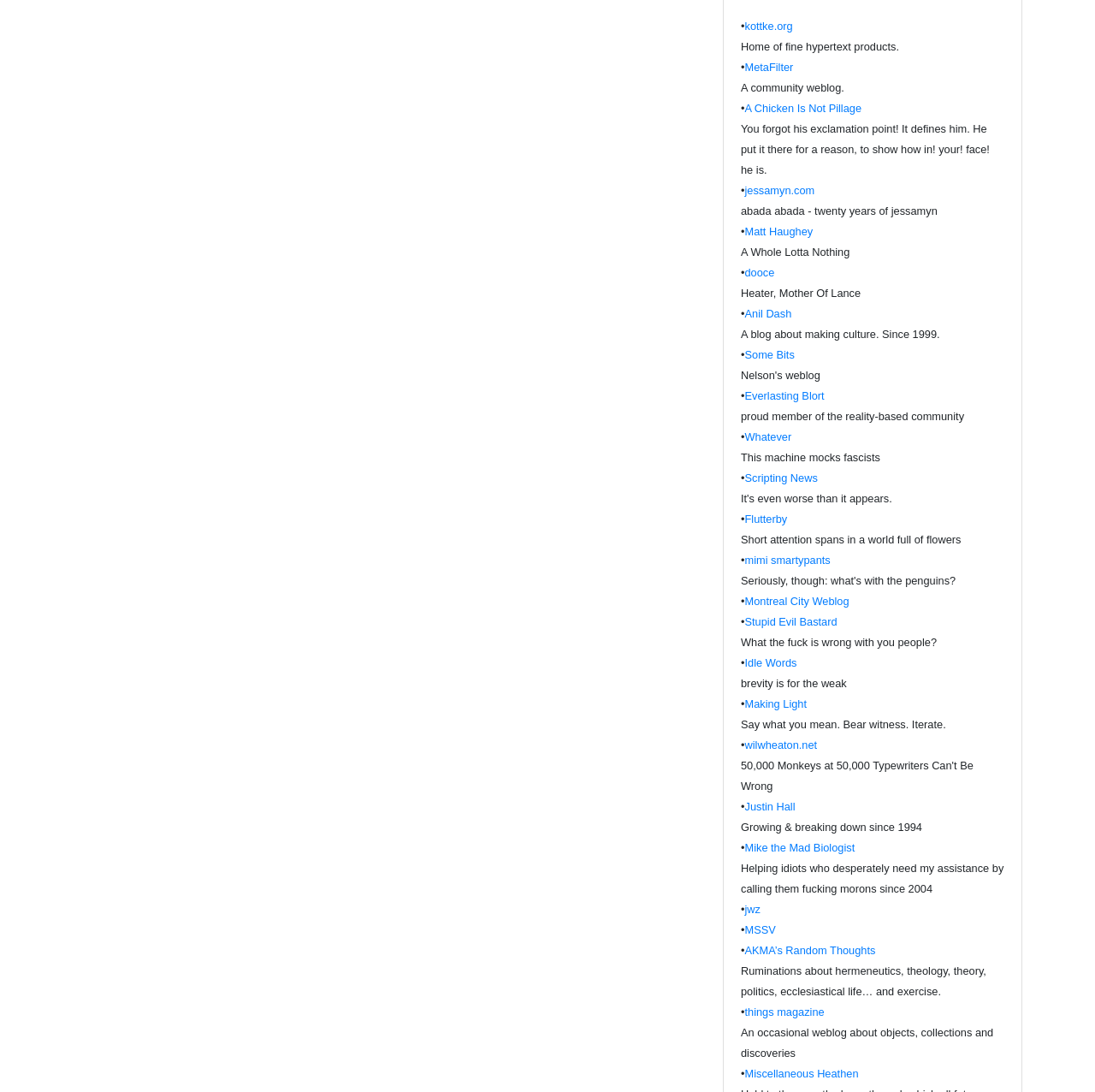Bounding box coordinates are given in the format (top-left x, top-left y, bottom-right x, bottom-right y). All values should be floating point numbers between 0 and 1. Provide the bounding box coordinate for the UI element described as: Contact

None